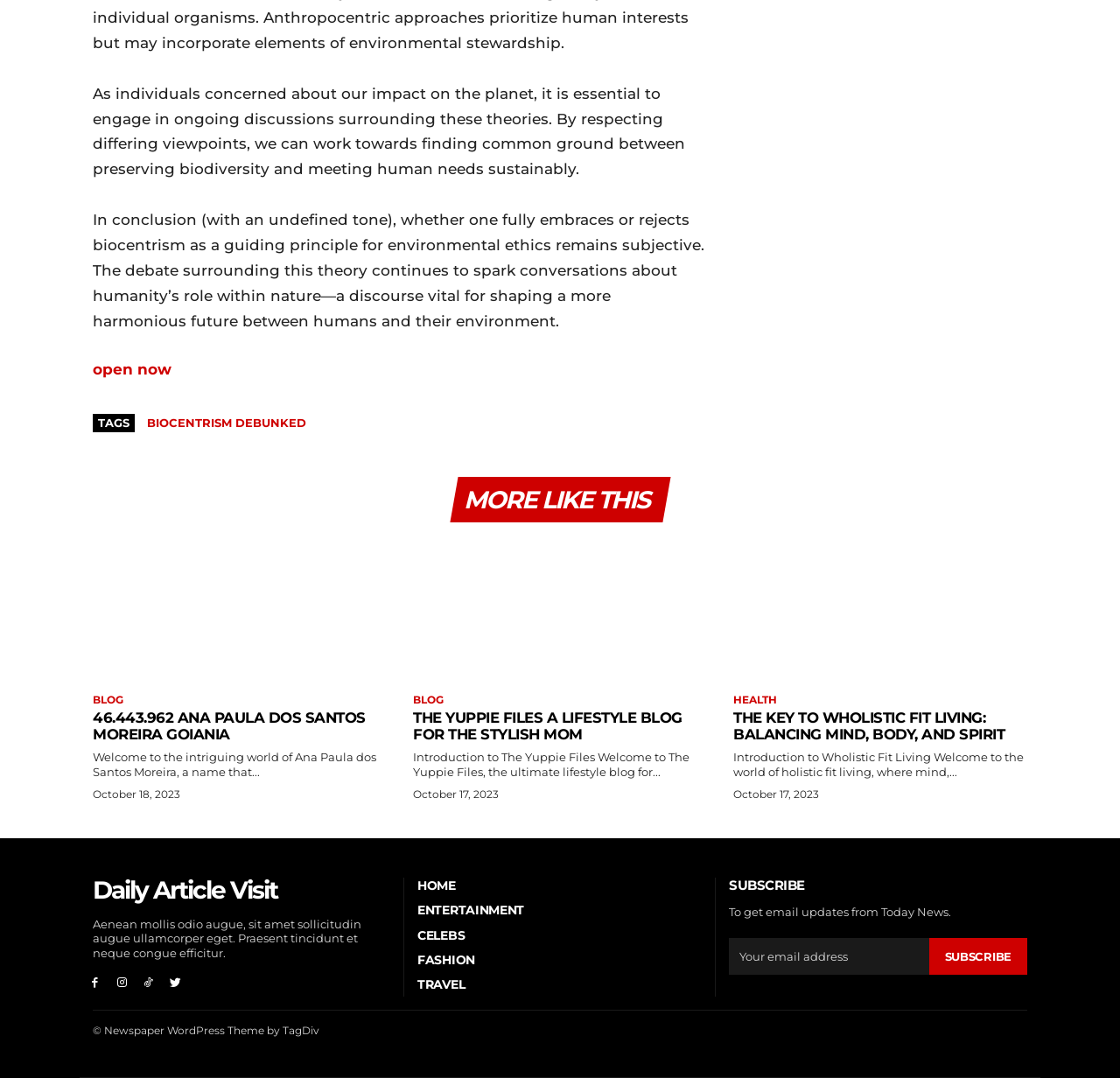Using the description "aria-label="email" name="EMAIL" placeholder="Your email address"", predict the bounding box of the relevant HTML element.

[0.651, 0.87, 0.829, 0.904]